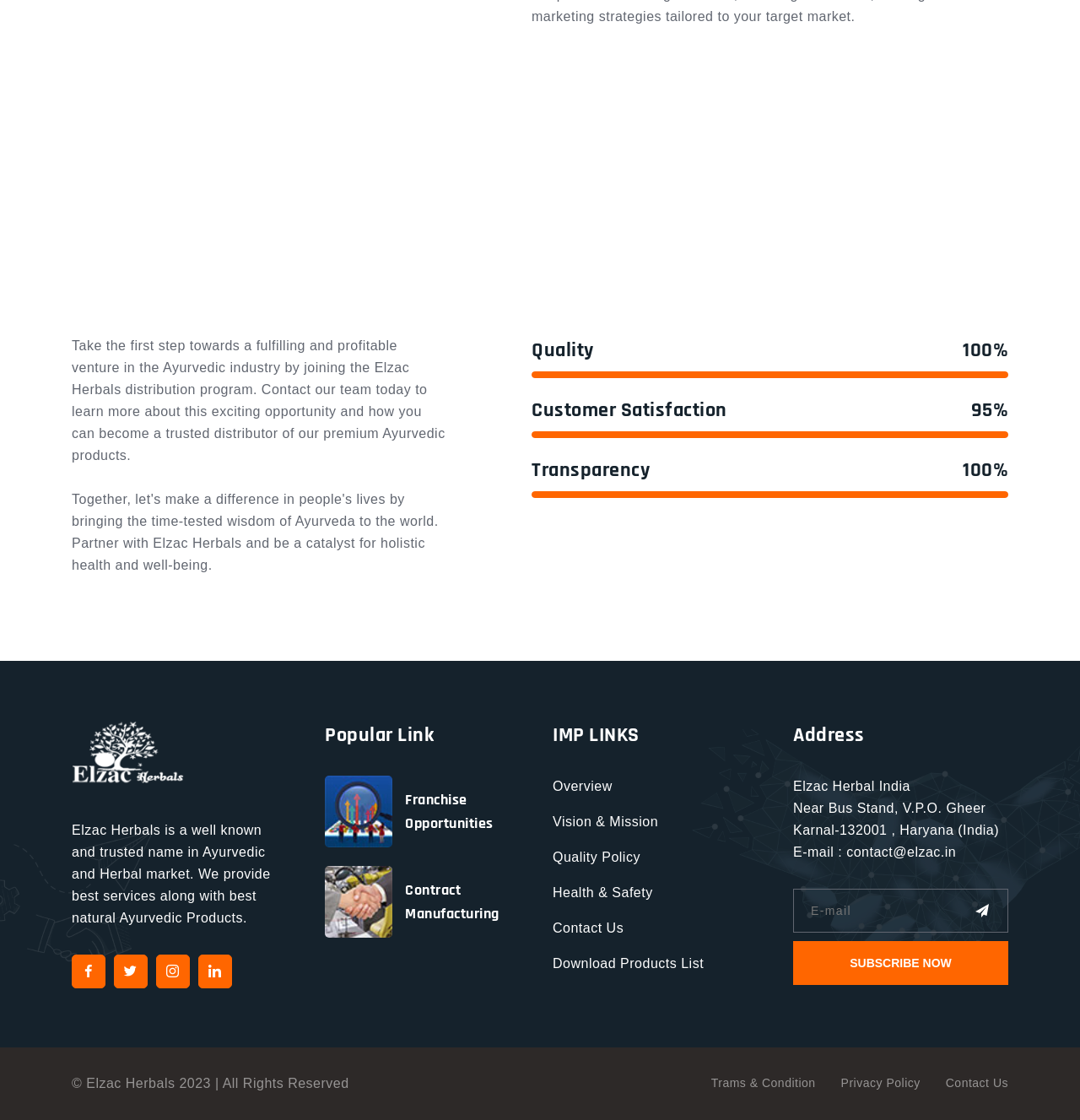Please identify the bounding box coordinates of where to click in order to follow the instruction: "Learn more about Quality".

[0.492, 0.299, 0.55, 0.326]